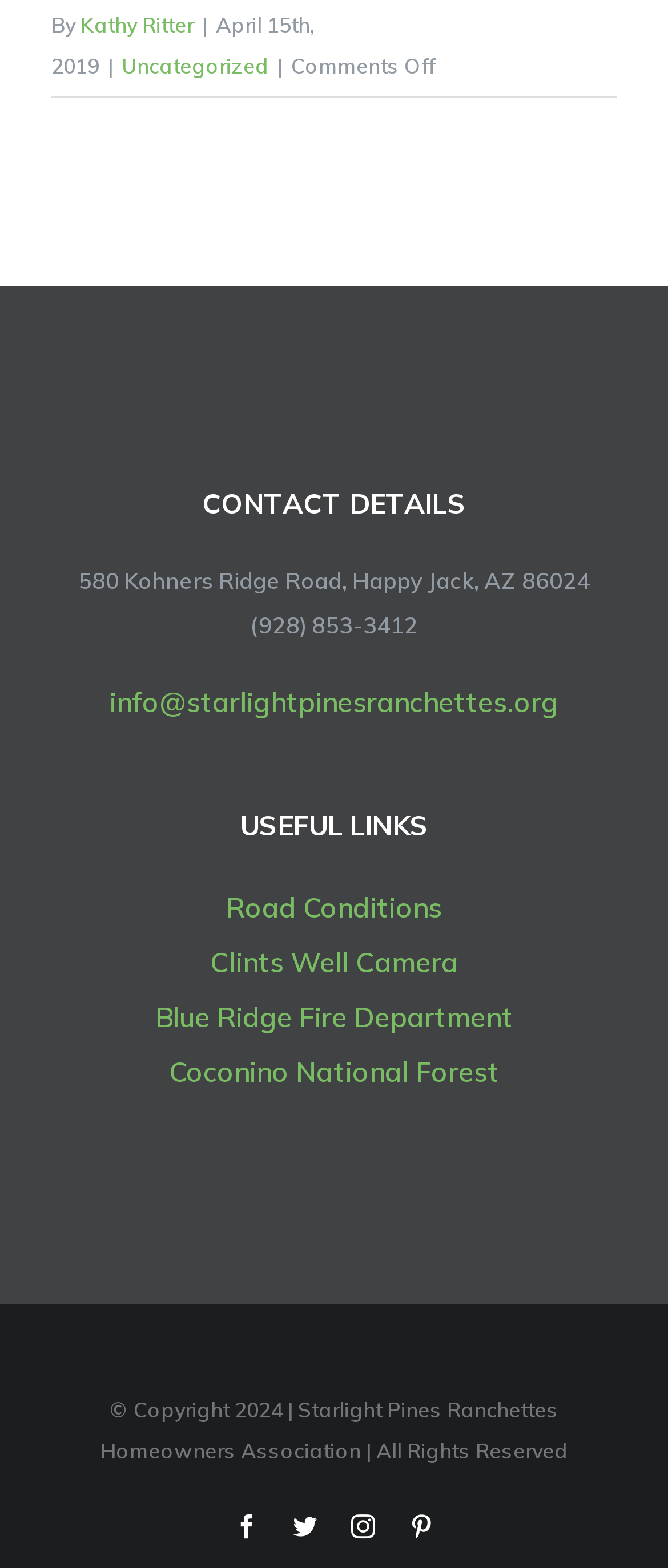Who wrote the article 'on Tinder Fire'?
Please use the visual content to give a single word or phrase answer.

Kathy Ritter